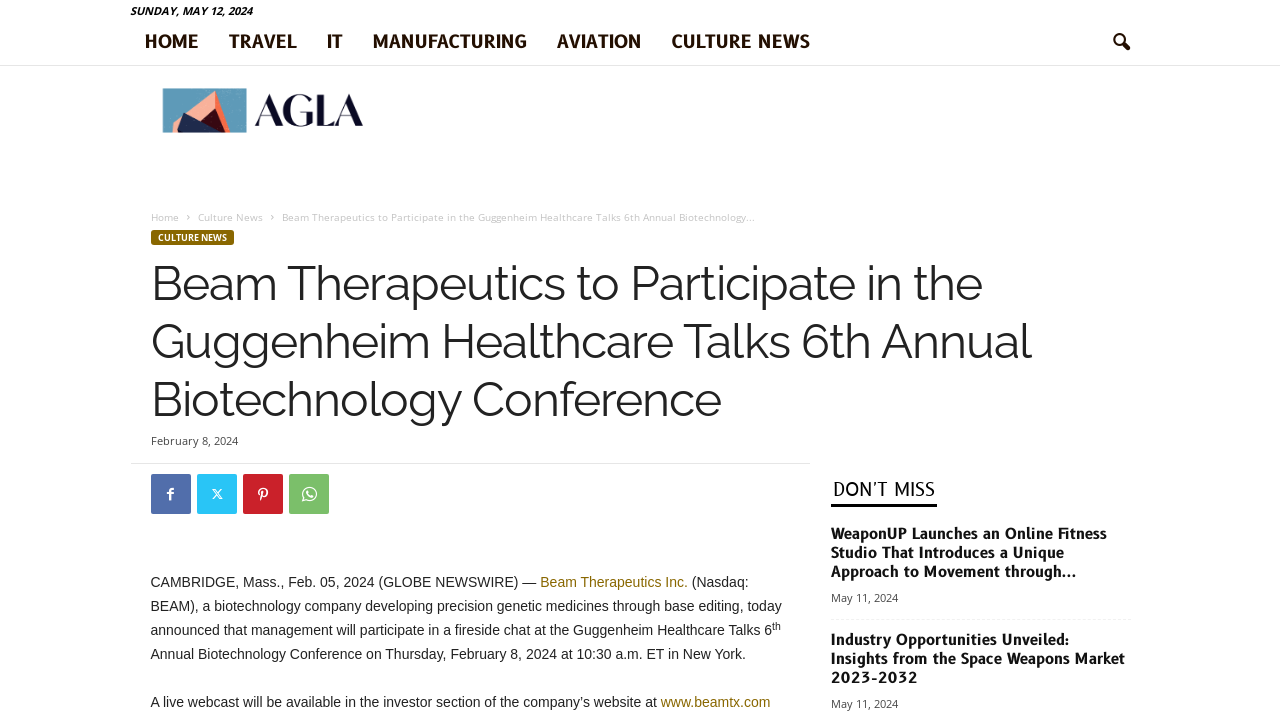What is the company's website URL mentioned in the article?
Based on the image, answer the question in a detailed manner.

I found the answer by looking at the link element inside the header element, which contains the text 'www.beamtx.com'.